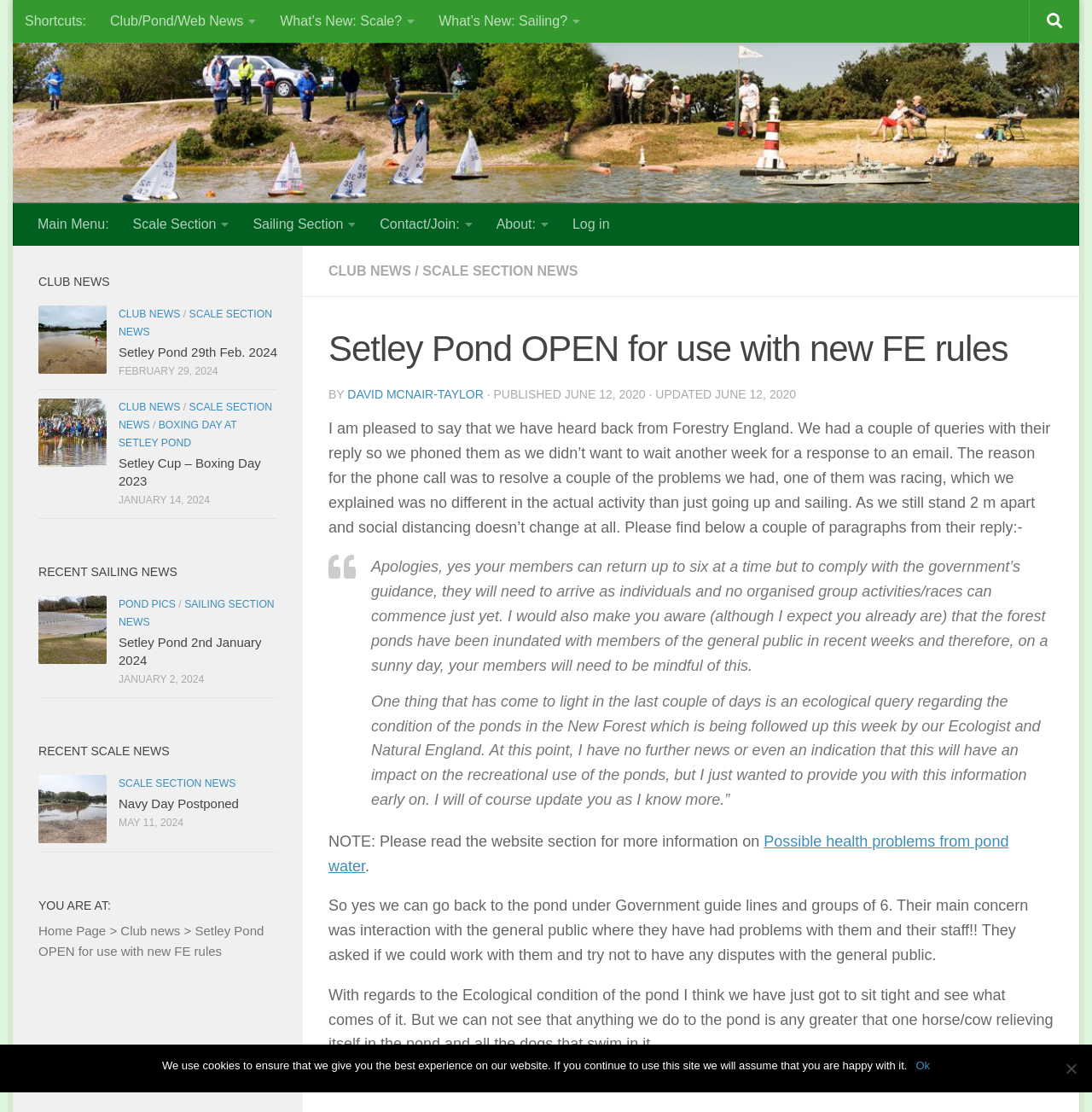Could you provide the bounding box coordinates for the portion of the screen to click to complete this instruction: "Learn about the project's origins"?

None